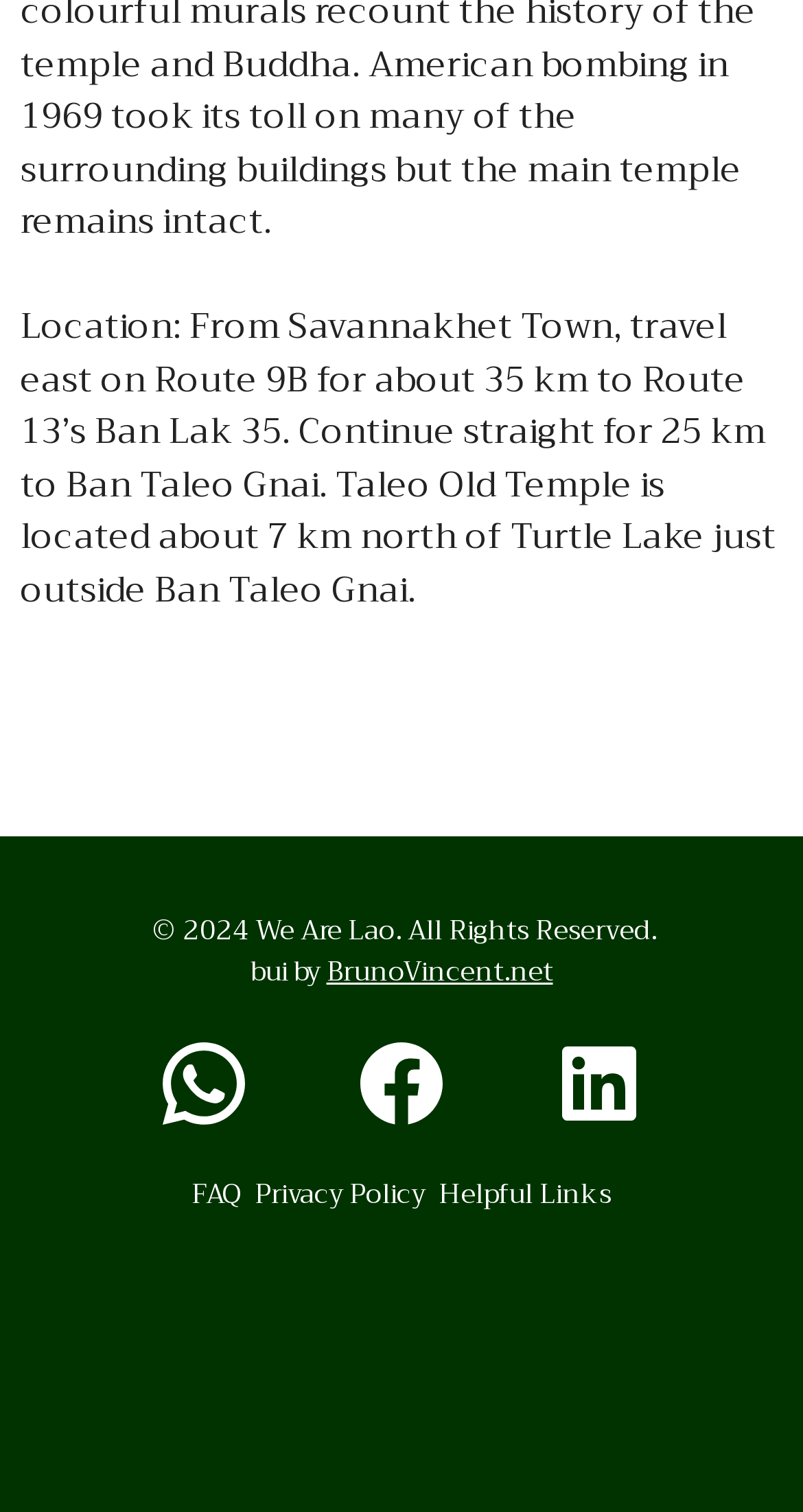Answer briefly with one word or phrase:
What is the name of the website's footer section?

Footer